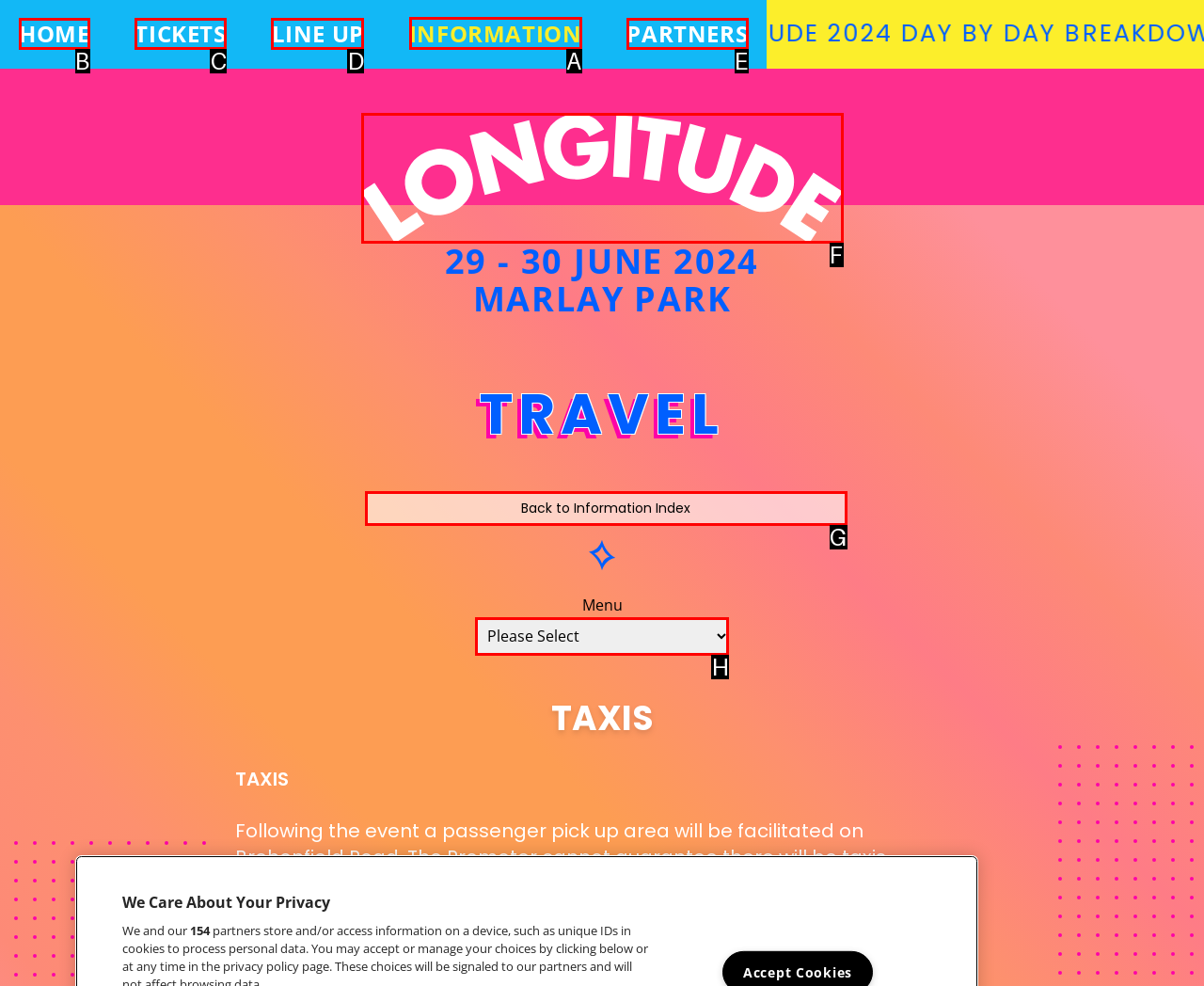To complete the task: Click on INFORMATION, which option should I click? Answer with the appropriate letter from the provided choices.

A